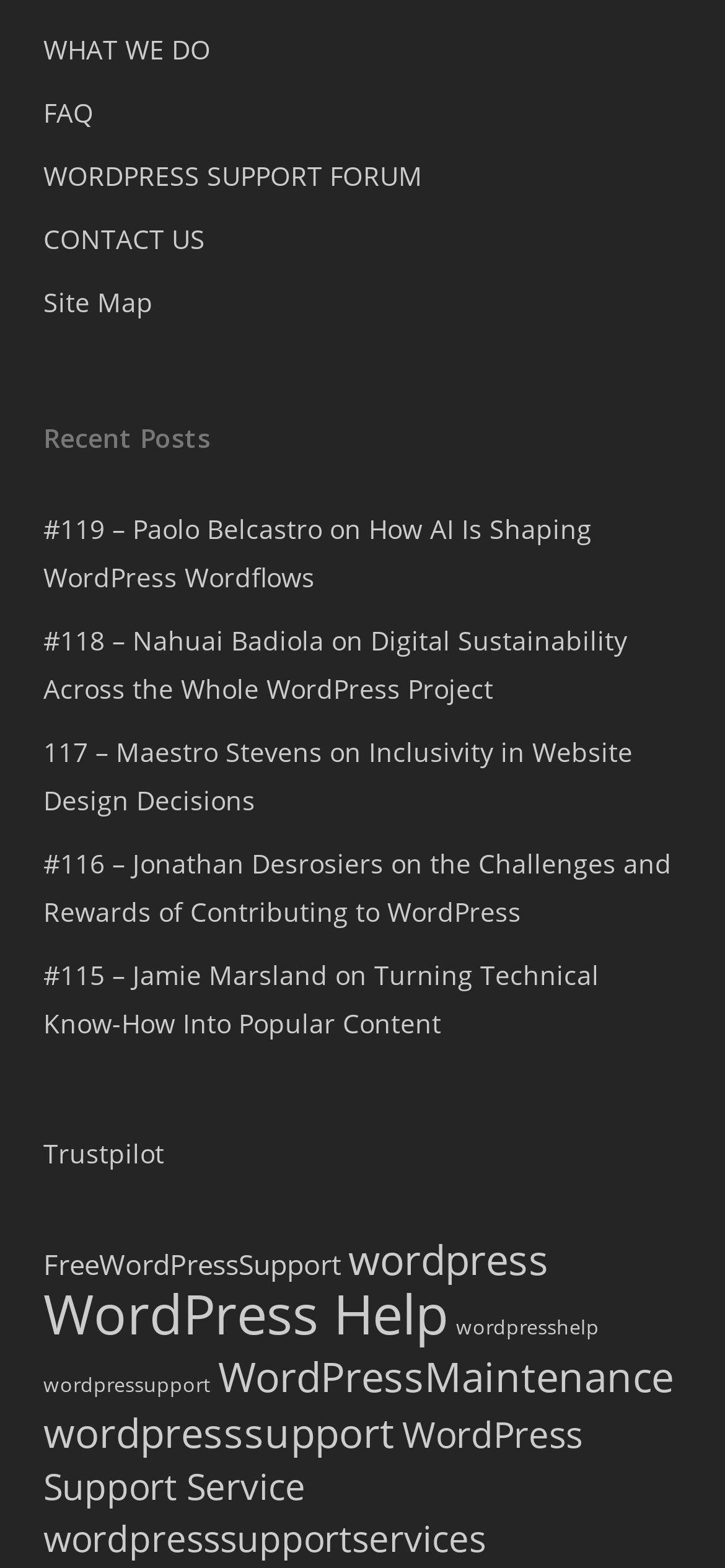Using the provided element description: "WordPress Support Service", determine the bounding box coordinates of the corresponding UI element in the screenshot.

[0.06, 0.898, 0.804, 0.964]